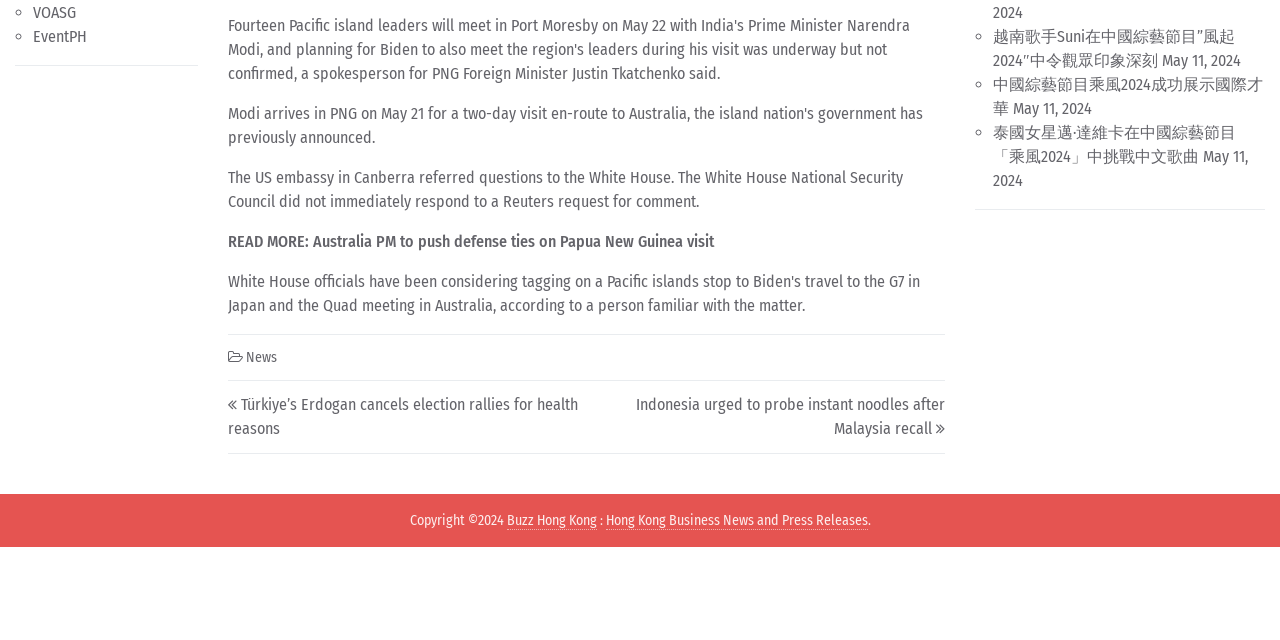Identify the bounding box for the UI element that is described as follows: "Buzz Hong Kong".

[0.396, 0.8, 0.466, 0.828]